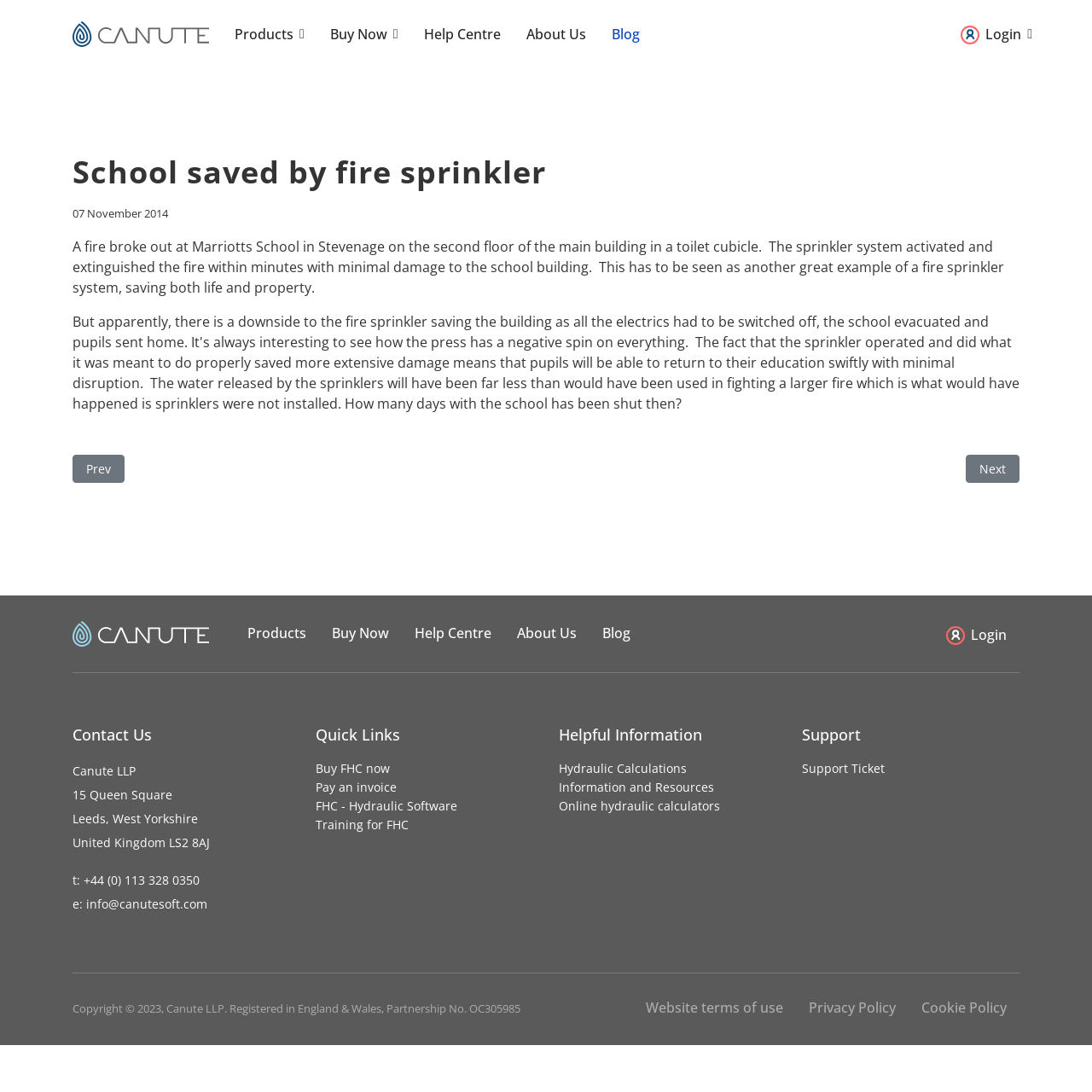Please identify and generate the text content of the webpage's main heading.

School saved by fire sprinkler